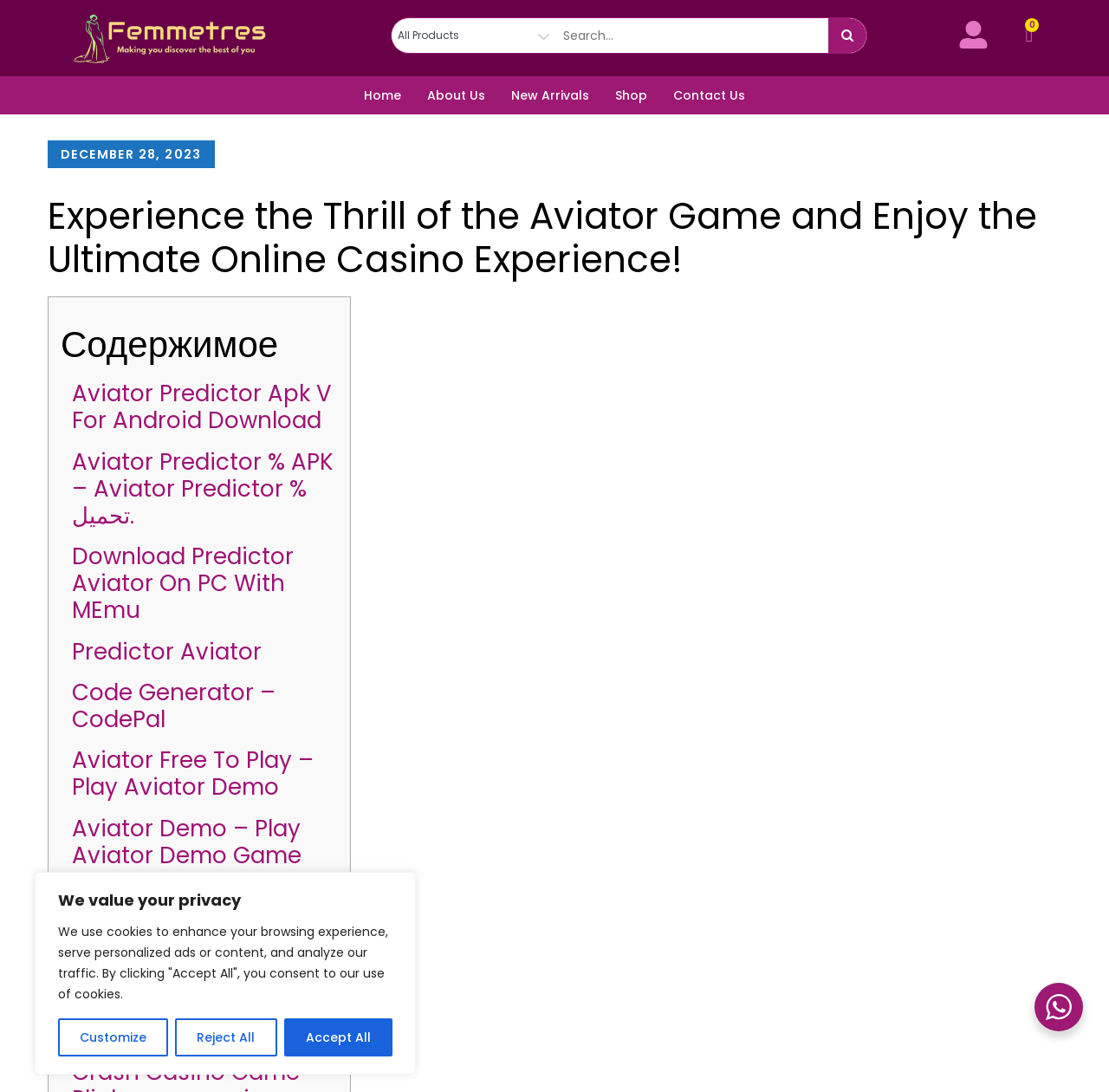Please determine the bounding box coordinates of the element's region to click in order to carry out the following instruction: "Go to Home page". The coordinates should be four float numbers between 0 and 1, i.e., [left, top, right, bottom].

[0.316, 0.07, 0.373, 0.105]